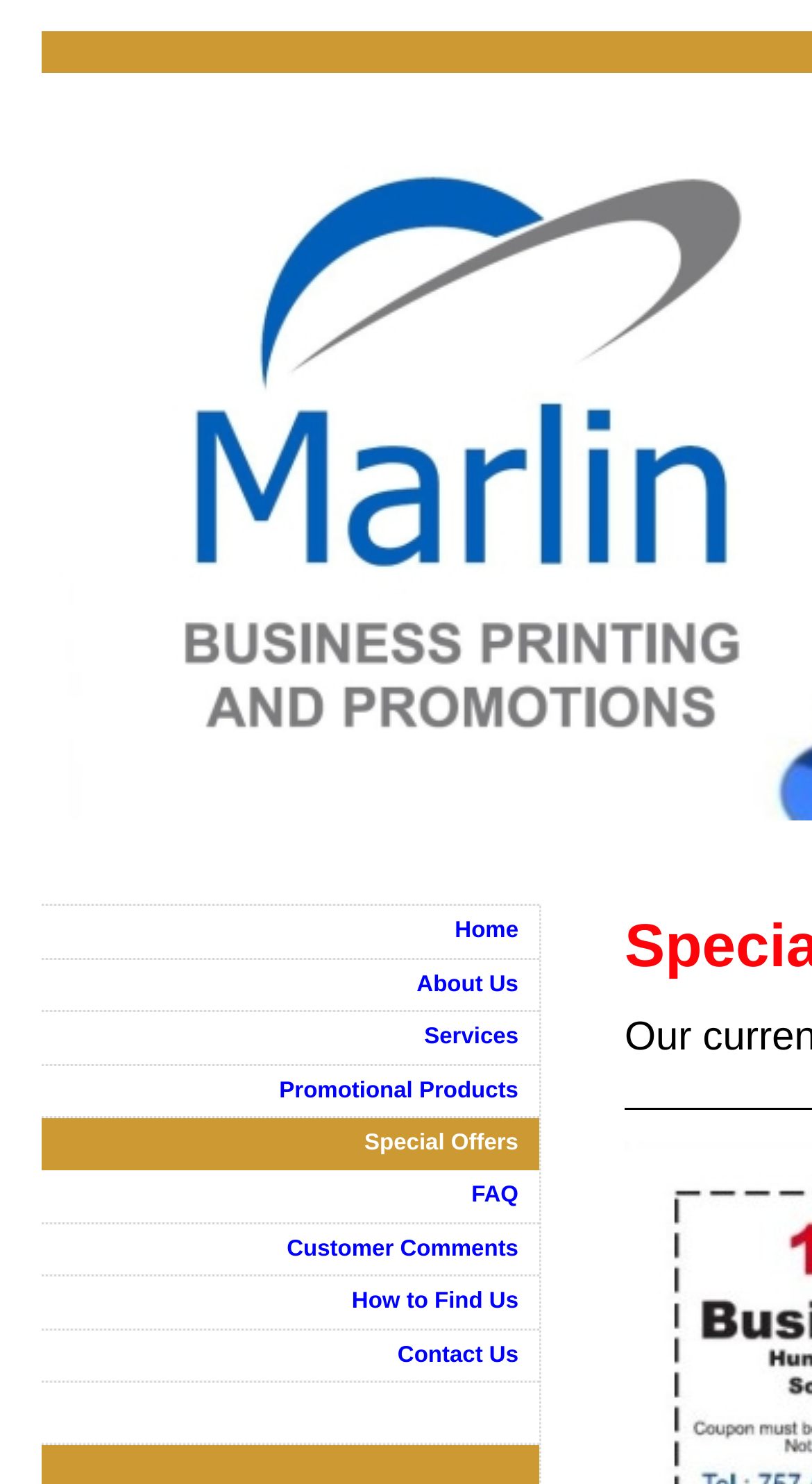Based on the element description: "Contact Us", identify the UI element and provide its bounding box coordinates. Use four float numbers between 0 and 1, [left, top, right, bottom].

[0.051, 0.896, 0.664, 0.932]